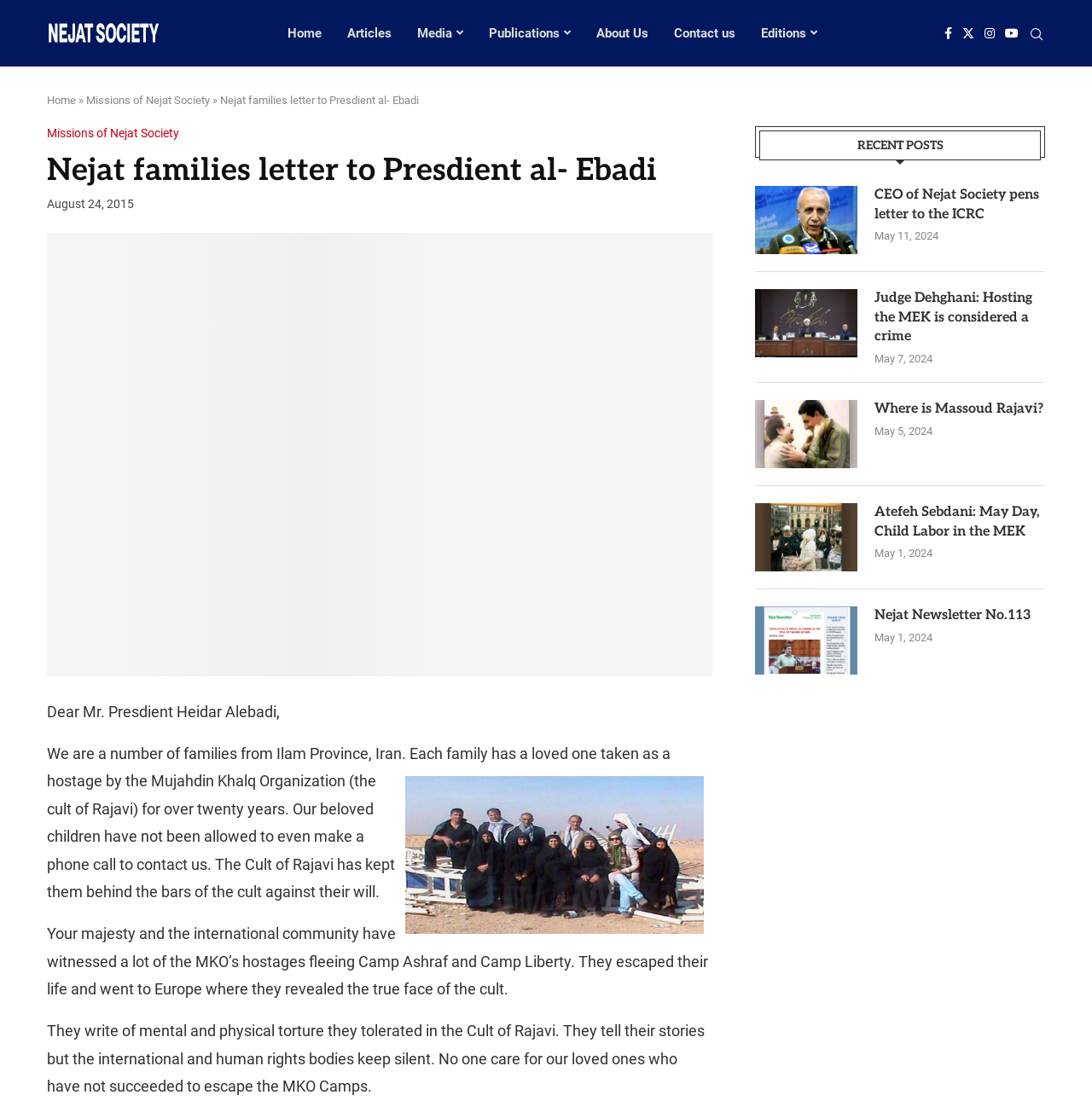Use a single word or phrase to answer the following:
What is the date of the letter?

August 24, 2015